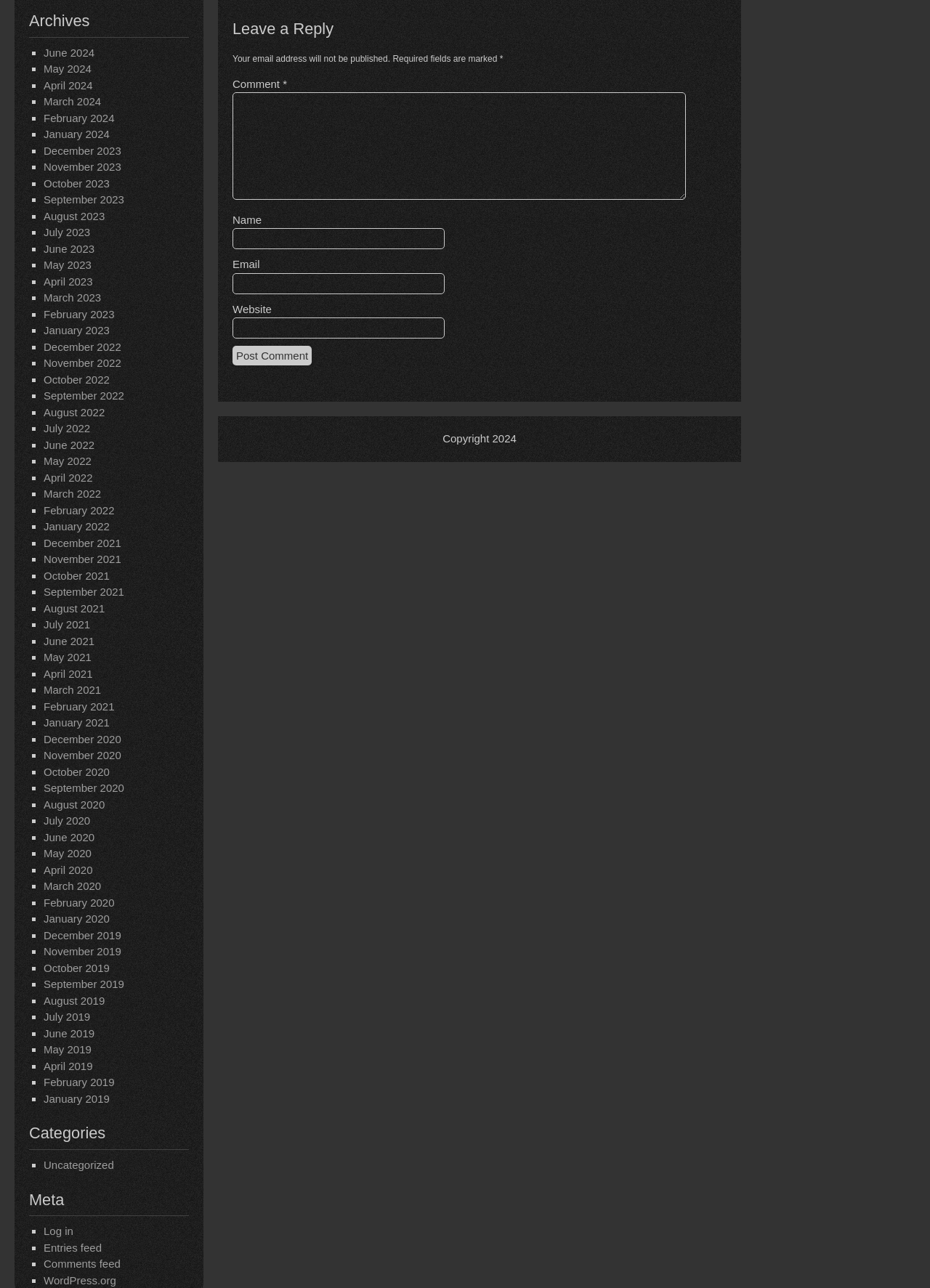Locate the bounding box coordinates of the area you need to click to fulfill this instruction: 'View archives for April 2021'. The coordinates must be in the form of four float numbers ranging from 0 to 1: [left, top, right, bottom].

[0.047, 0.518, 0.1, 0.528]